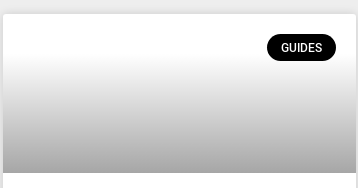What type of background is behind the button?
Refer to the screenshot and deliver a thorough answer to the question presented.

The caption describes the background as a 'soft gradient background', which enhances the visibility and aesthetic appeal of the button.